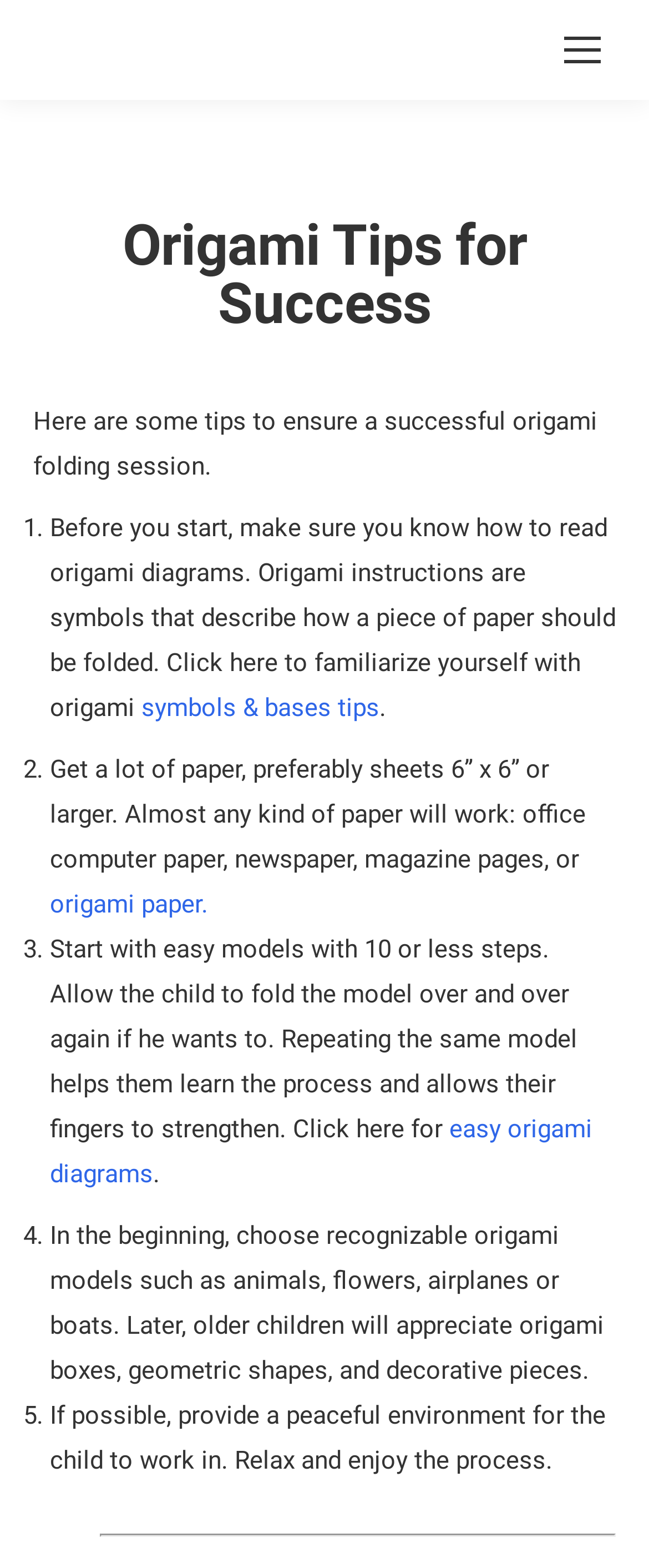Produce an elaborate caption capturing the essence of the webpage.

This webpage is about origami tips for teaching children and beginners. At the top, there is a mobile menu icon on the right side. Below it, there is a heading "Origami Tips for Success" that spans almost the entire width of the page. 

Under the heading, there is a brief introduction to the importance of a successful origami folding session. This is followed by a list of five tips, each marked with a numbered list marker. The first tip advises readers to familiarize themselves with origami diagrams and symbols, with a link to learn more. 

The second tip recommends using a lot of paper, preferably 6” x 6” or larger, and provides a link to learn about origami paper. The third tip suggests starting with easy models and allowing children to repeat the process to learn and strengthen their fingers, with a link to easy origami diagrams. 

The fourth tip recommends choosing recognizable origami models, such as animals or flowers, and the fifth tip advises providing a peaceful environment for the child to work in. 

At the bottom of the page, there is a separator line and a "Go to Top" link on the right side, accompanied by a small image.